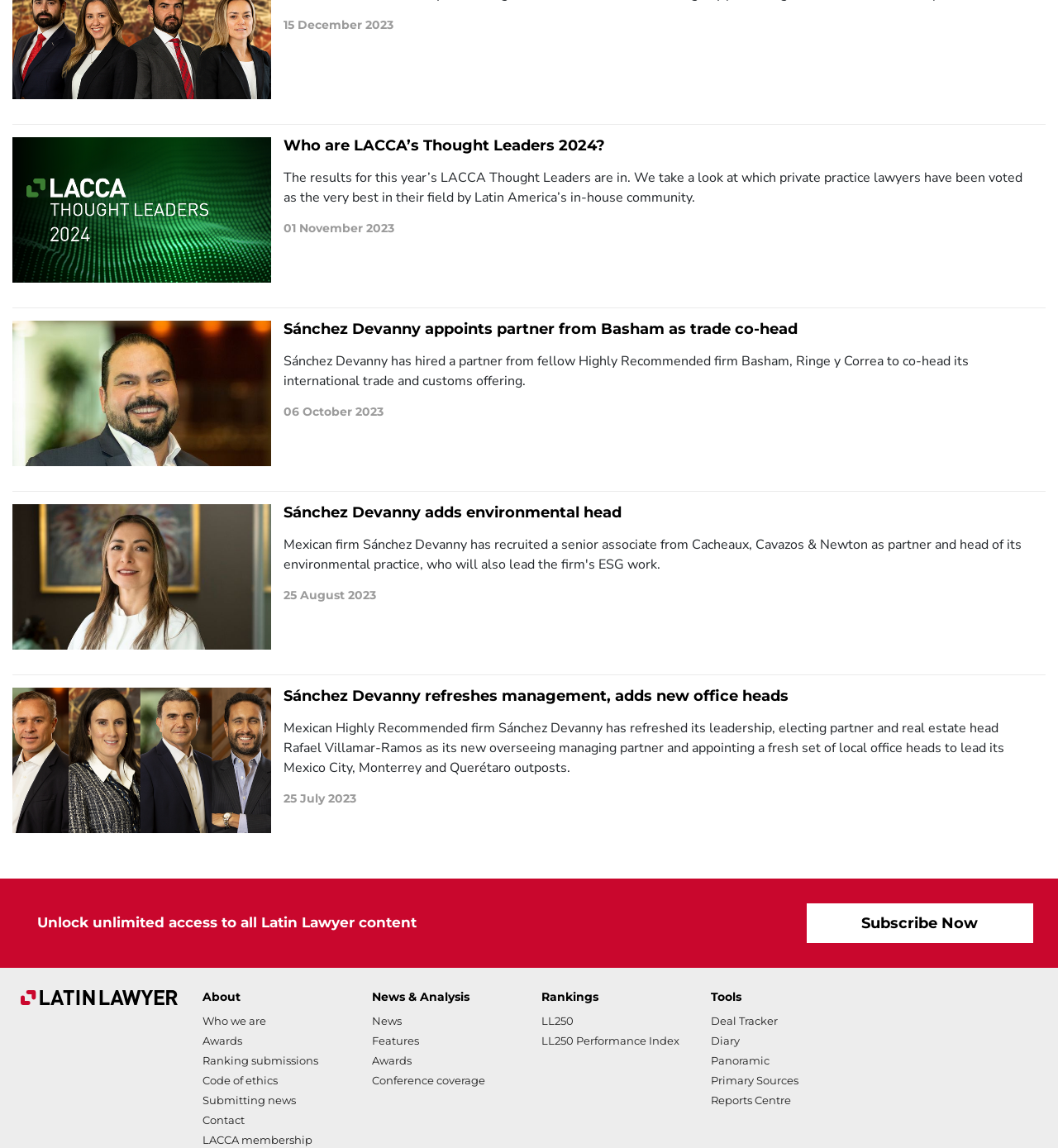Please locate the bounding box coordinates of the region I need to click to follow this instruction: "Explore Deal Tracker".

[0.672, 0.883, 0.735, 0.895]